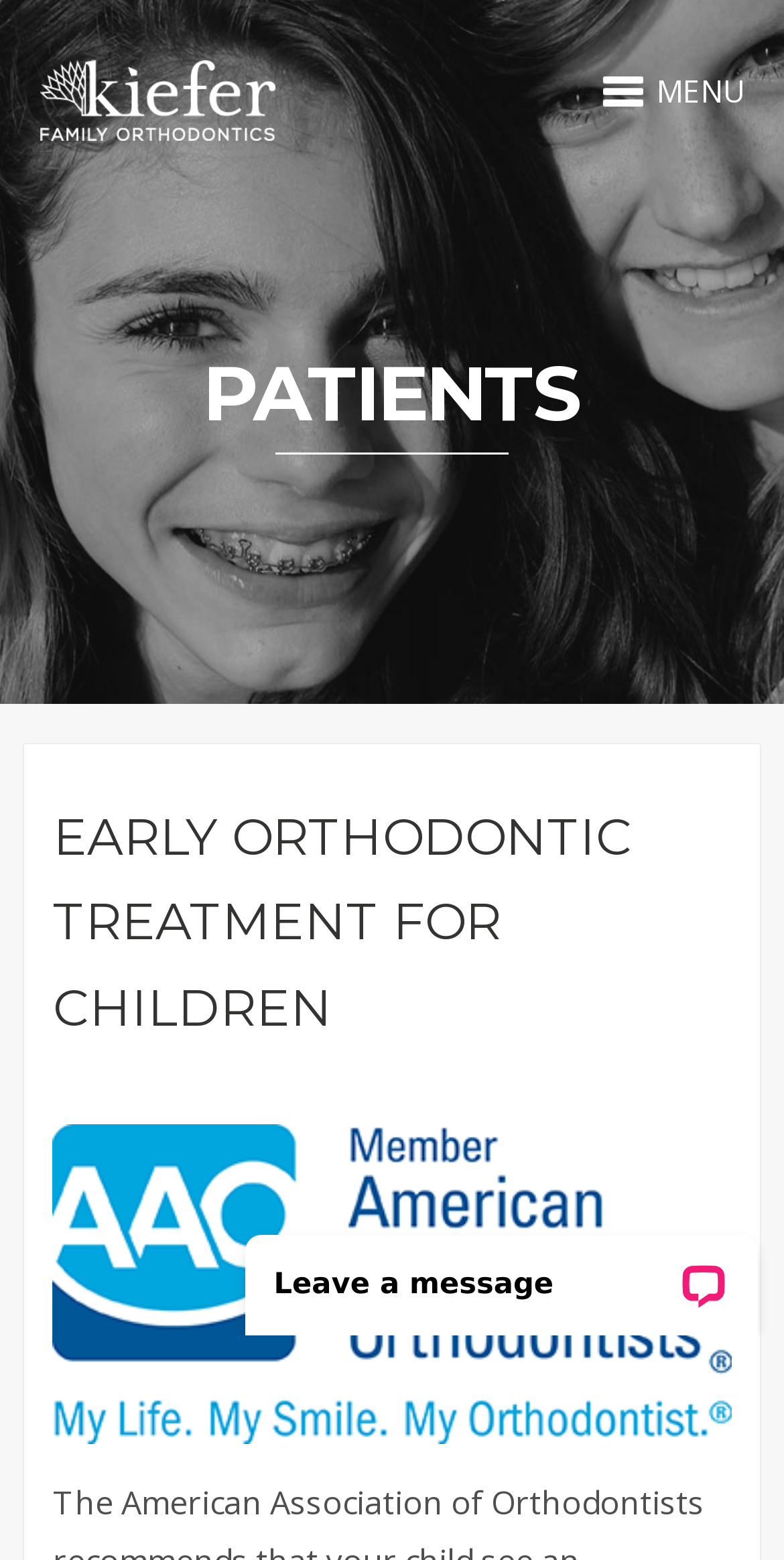How many types of braces are mentioned?
Can you provide a detailed and comprehensive answer to the question?

From the meta description, I can see that the website mentions three types of braces: metal braces, esthetic braces, and Invisalign.